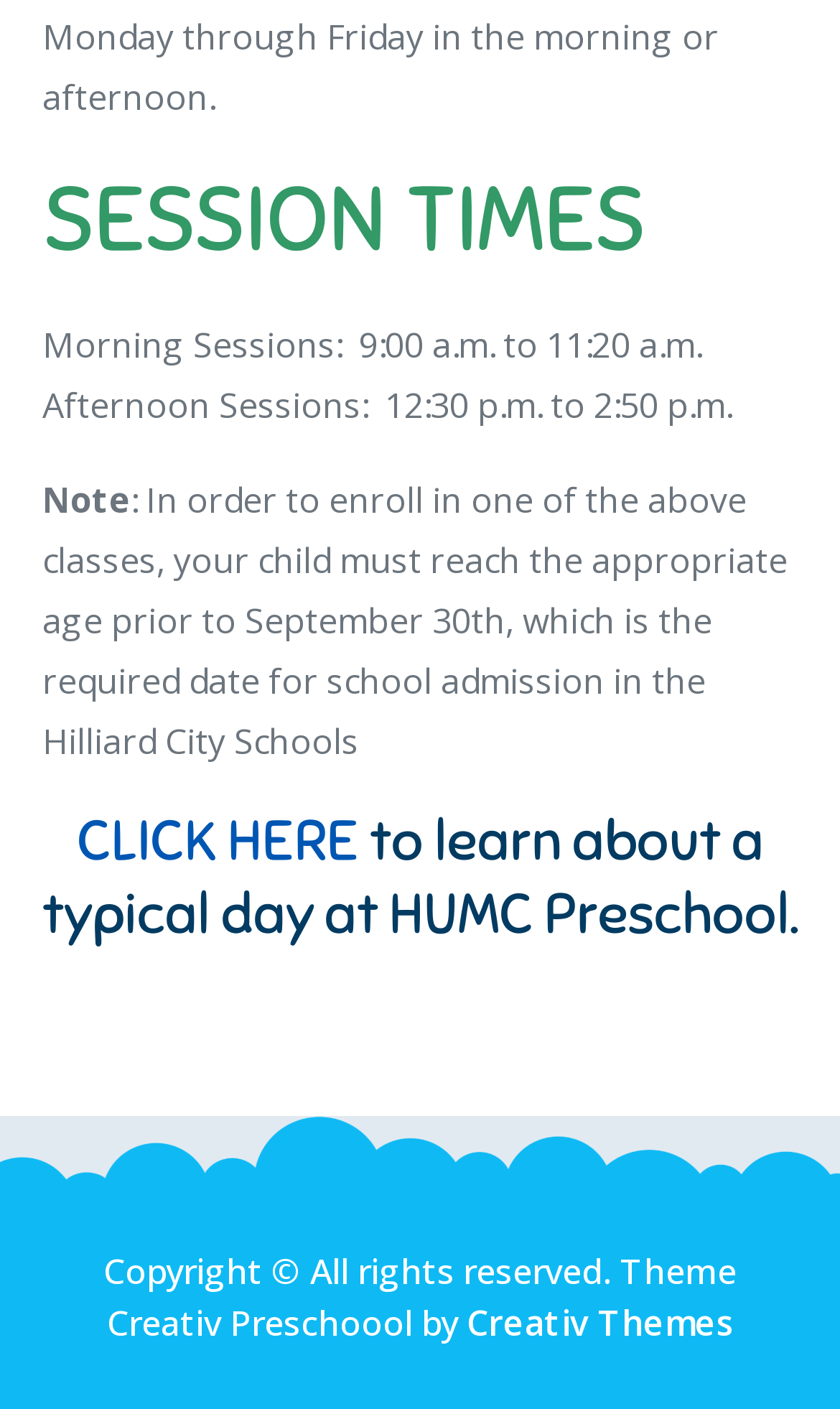Refer to the image and offer a detailed explanation in response to the question: What is the copyright information of this website?

I found the copyright information by reading the StaticText element with the text 'Copyright © All rights reserved. Theme Creativ Preschoool by' which is a child of the contentinfo element.